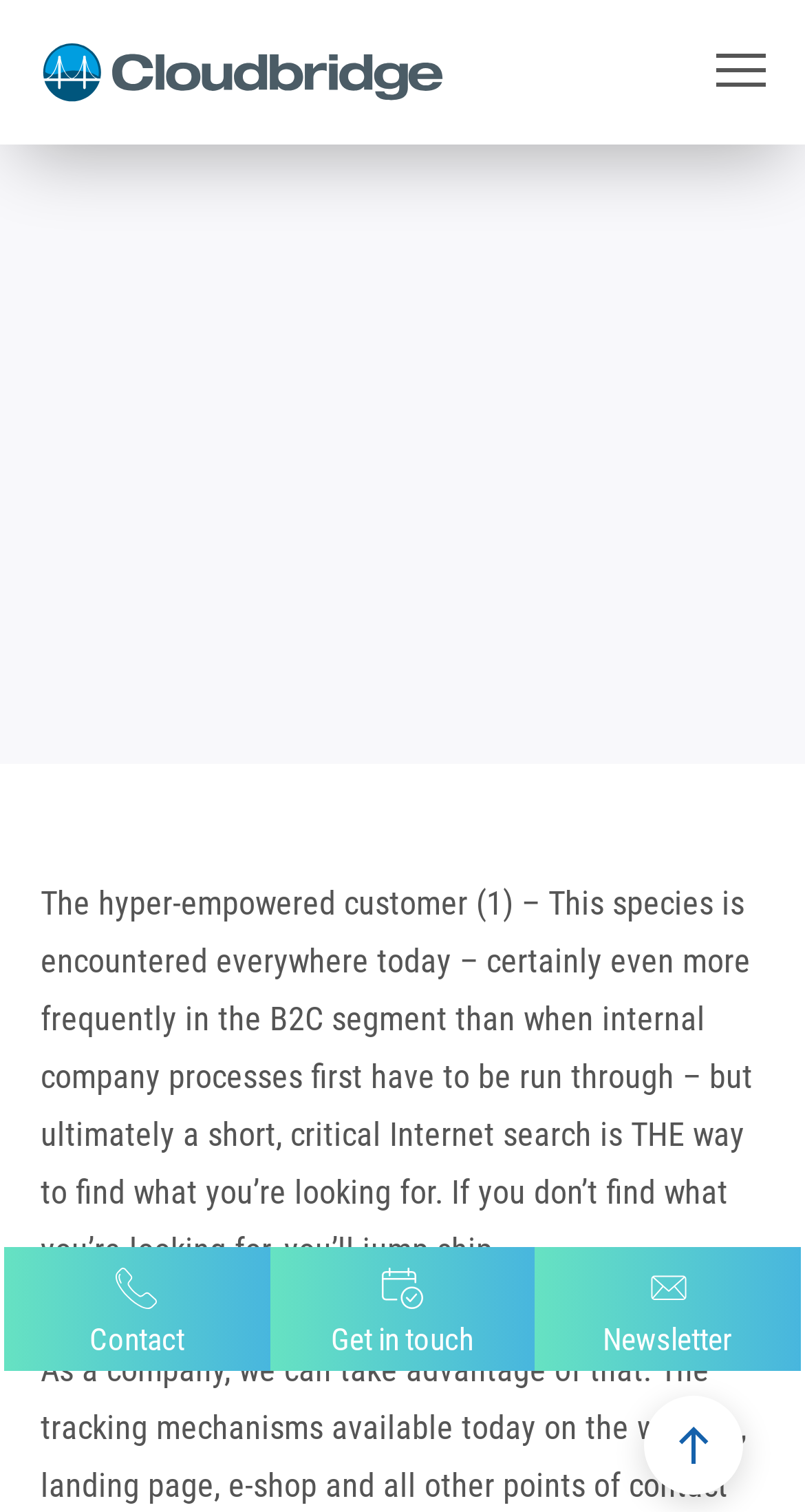What is the purpose of the 'Open Privacy Settings' button?
Please provide a detailed answer to the question.

I found the purpose of the button by looking at its text and the dialog that appears when it is focused. The dialog is titled 'Privacy Settings' and contains options for managing privacy settings. This suggests that the button is used to open the privacy settings.